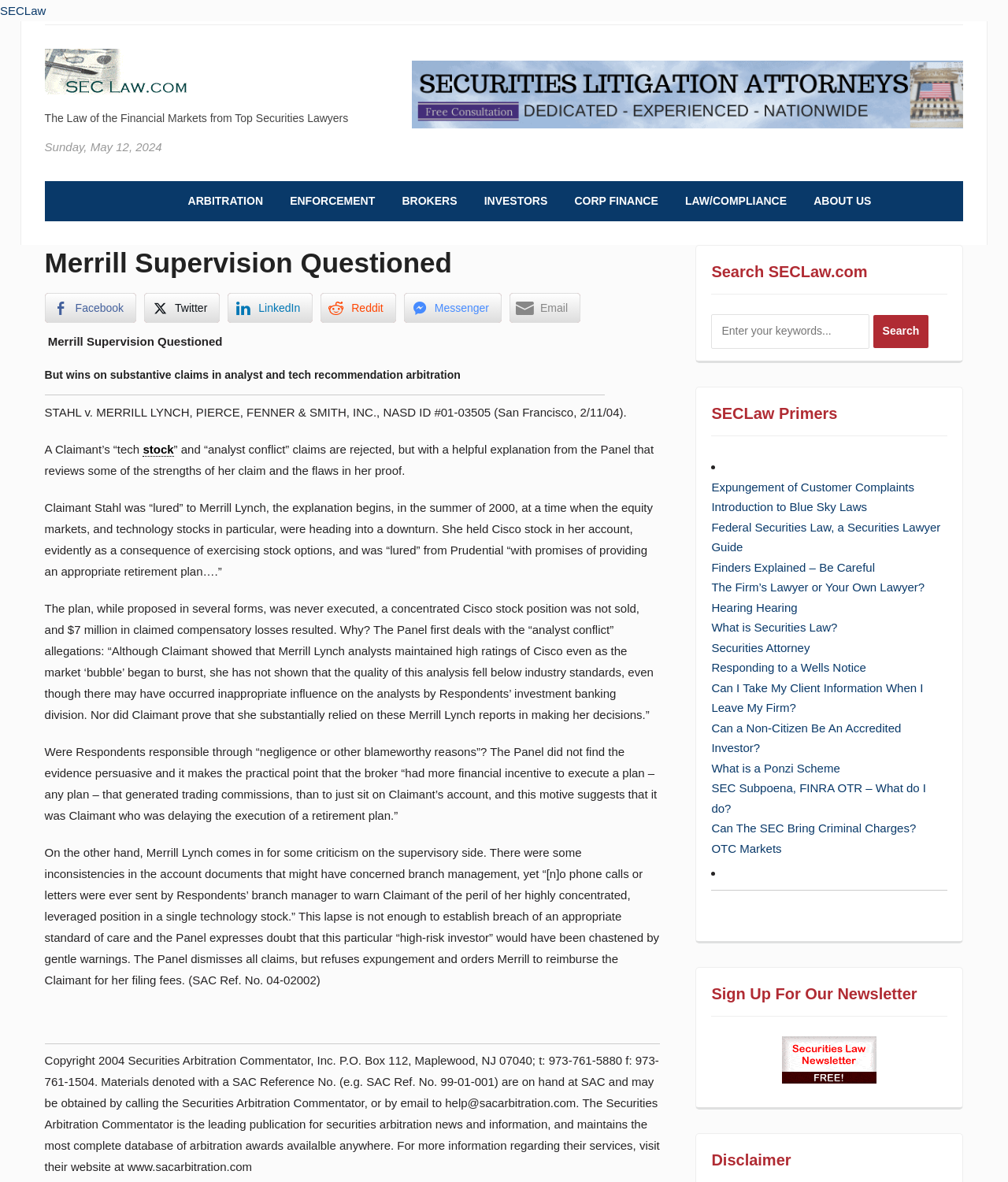Please specify the bounding box coordinates of the area that should be clicked to accomplish the following instruction: "Click the 'ARBITRATION' link". The coordinates should consist of four float numbers between 0 and 1, i.e., [left, top, right, bottom].

[0.186, 0.162, 0.261, 0.179]